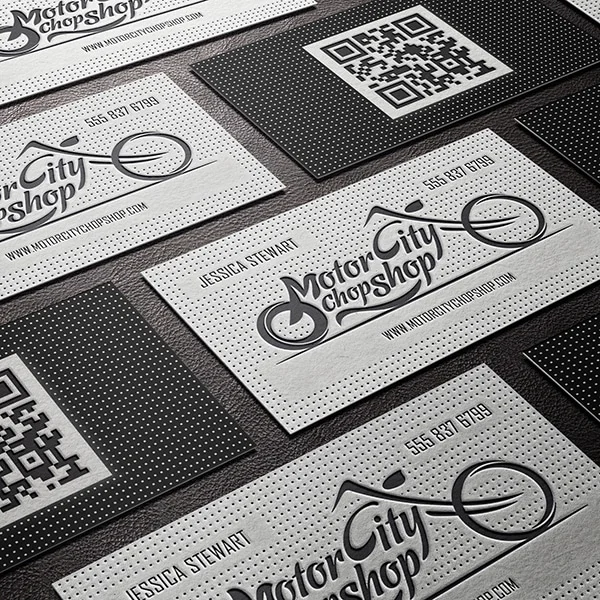Utilize the details in the image to give a detailed response to the question: What is the website URL on the business card?

The website URL can be found on one of the business cards, which is 'www.motorcitychopshop.com', as indicated by the caption.